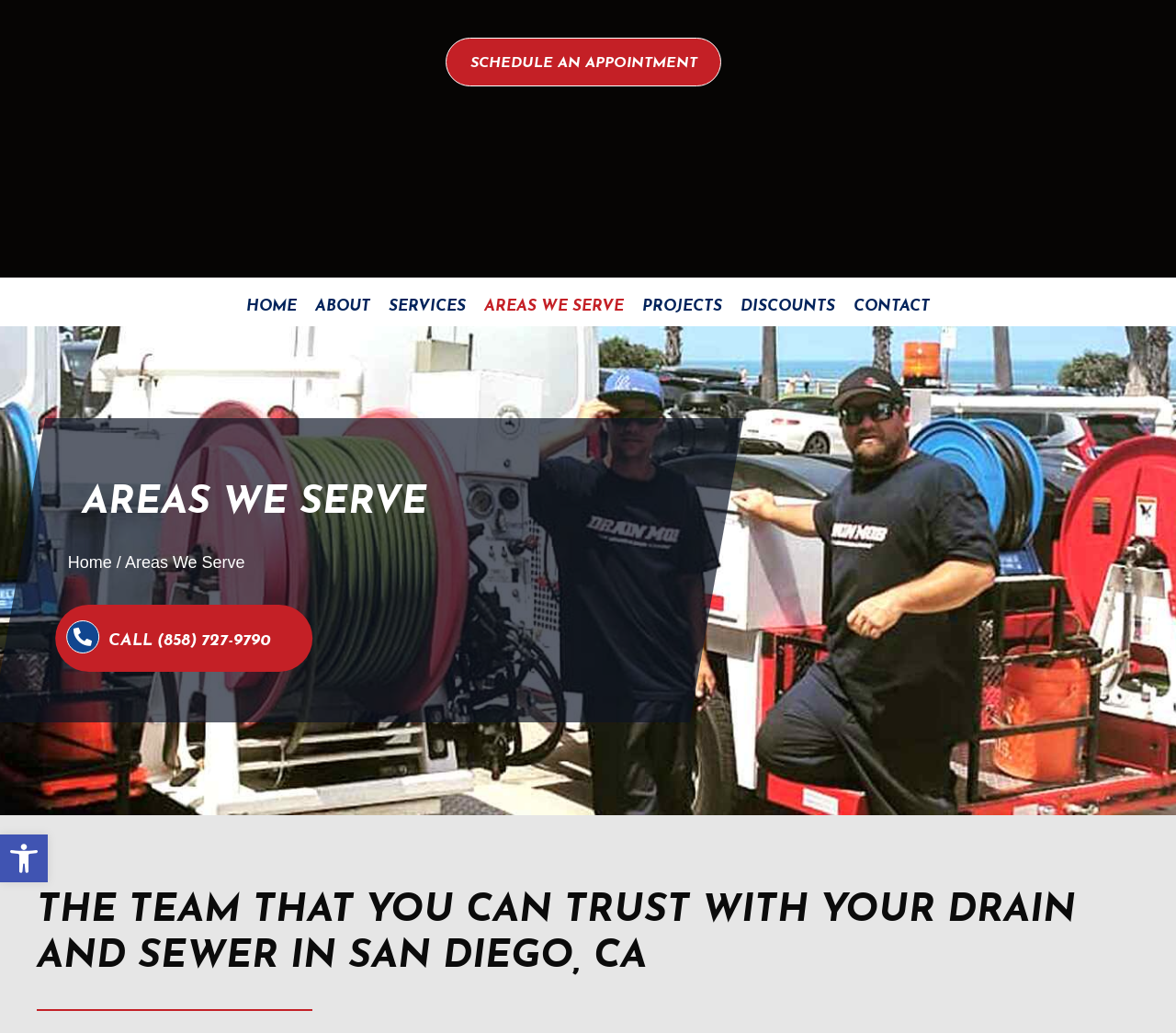Answer the following query concisely with a single word or phrase:
How many main menu items are there?

7